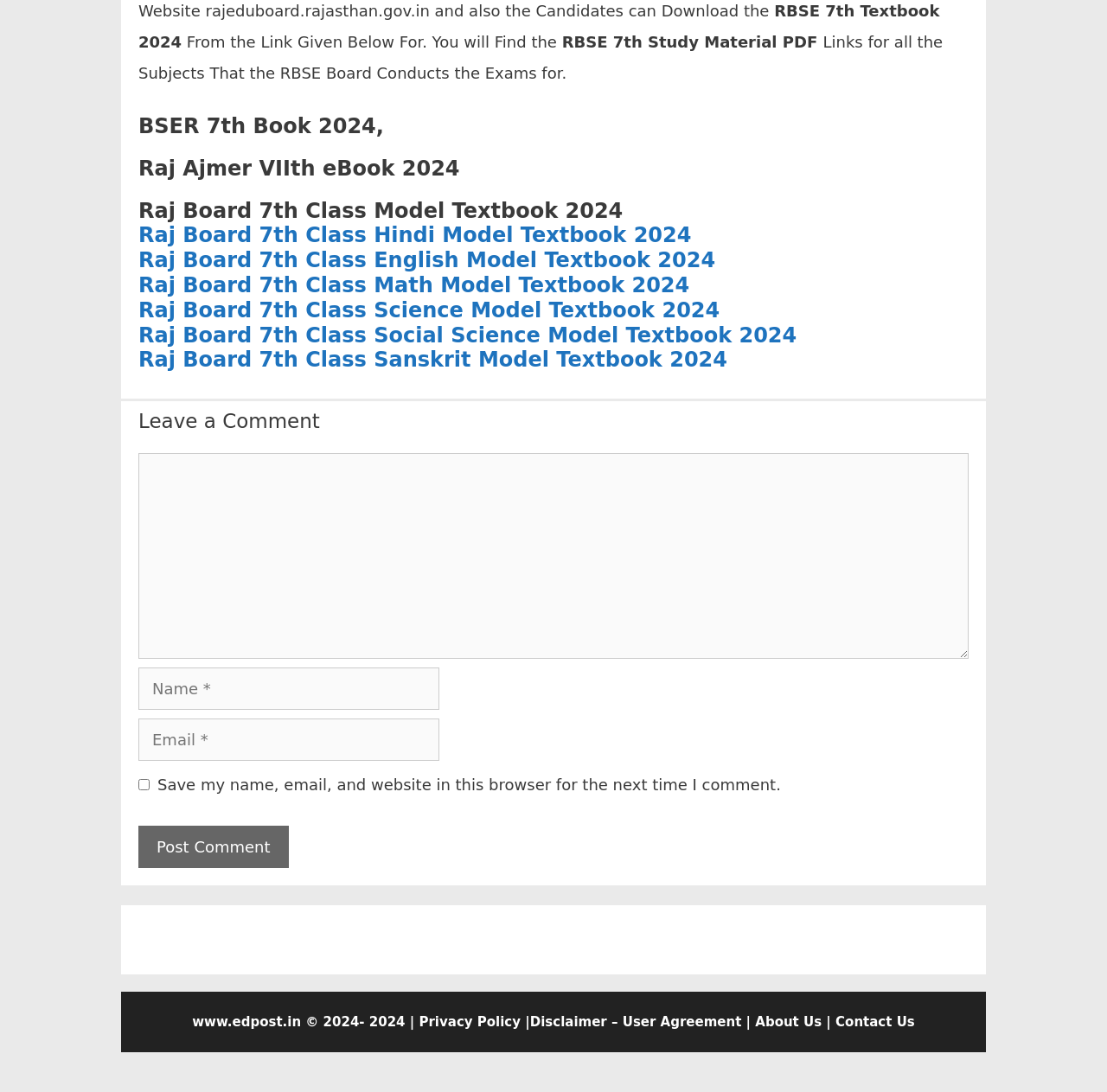How many links are present in the footer section?
Offer a detailed and exhaustive answer to the question.

The webpage's footer section has links to 'Privacy Policy', 'Disclaimer – User Agreement', 'About Us', and 'Contact Us', which are 4 links in total.